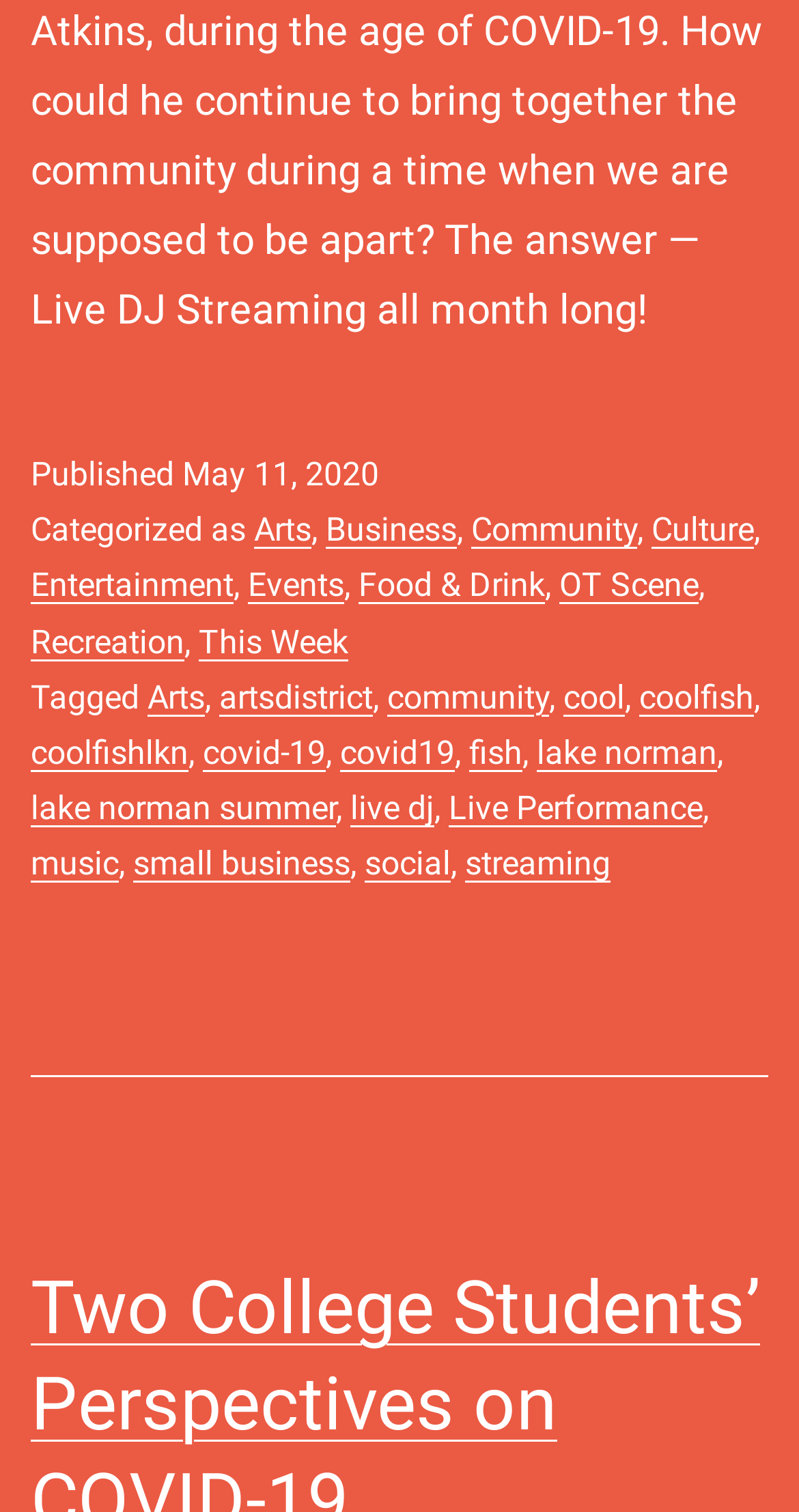How many tags are listed?
Using the image as a reference, deliver a detailed and thorough answer to the question.

I counted the number of links under the 'Tagged' label, which are 'Arts', 'artsdistrict', 'community', 'cool', 'coolfish', 'coolfishlkn', 'covid-19', 'covid19', 'fish', 'lake norman', 'lake norman summer', 'live dj', 'Live Performance', 'music', 'small business', 'social', 'streaming', and found 15 tags in total.